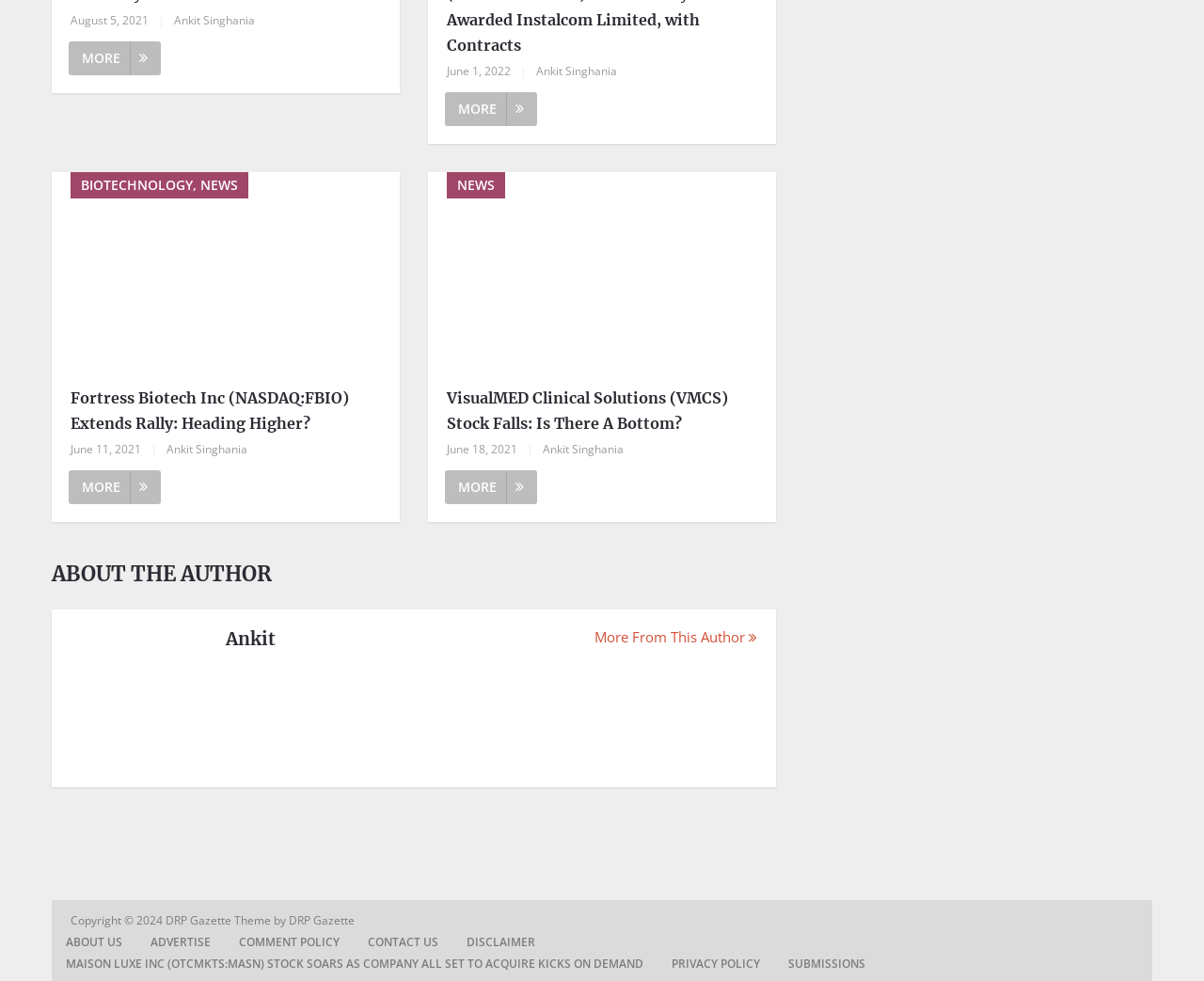What is the name of the author who wrote multiple articles on this webpage?
Based on the content of the image, thoroughly explain and answer the question.

The answer can be found by looking at the 'ABOUT THE AUTHOR' section, where it says 'Ankit', and also by looking at the author information below each article title, where it says 'Ankit Singhania'.